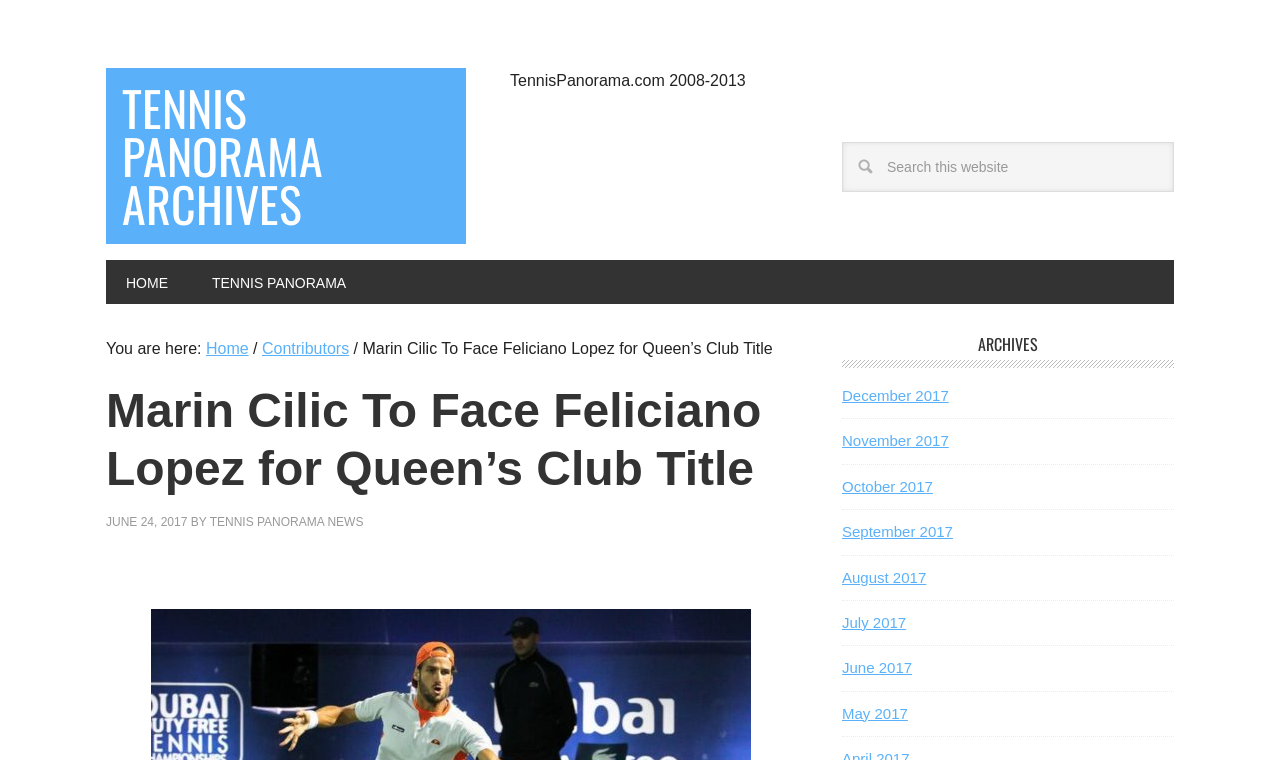Carefully examine the image and provide an in-depth answer to the question: What is the name of the contributor of the article?

I found the name of the contributor by looking at the text next to the 'BY' keyword, which says 'TENNIS PANORAMA NEWS'.